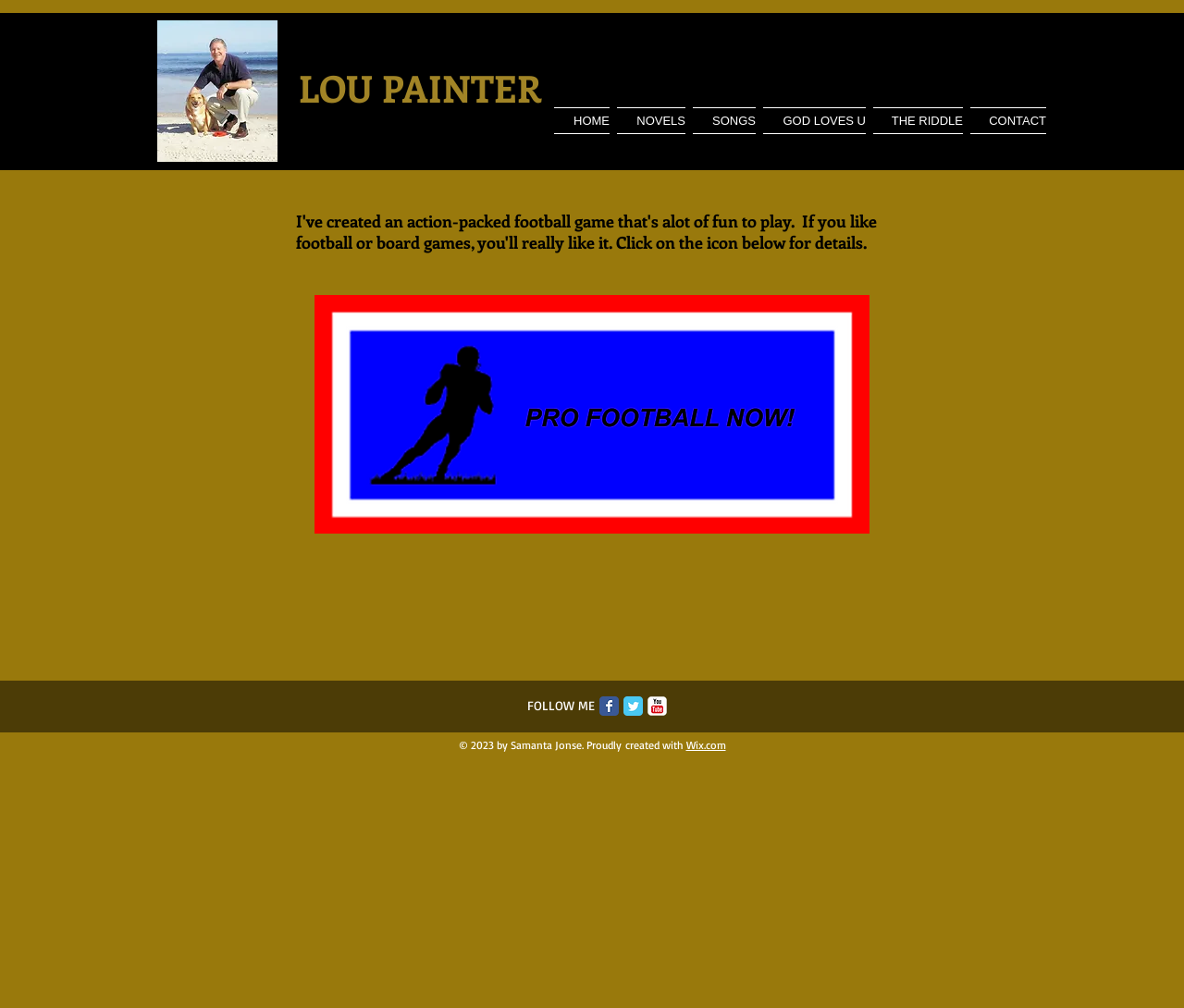Write an elaborate caption that captures the essence of the webpage.

This webpage is about Lou Painter, an individual who has created a football game. At the top left corner, there is a cropped image of Lou Painter. Next to the image, there is a heading with the name "LOU PAINTER" in a larger font size, which is also a link. 

Below the heading, there is a navigation menu with six links: "HOME", "NOVELS", "SONGS", "GOD LOVES U", "THE RIDDLE", and "CONTACT". These links are aligned horizontally and take up most of the width of the page.

In the main content area, there is a heading that describes the football game, stating that it's an action-packed game that's fun to play. Below this heading, there is a large icon, "PFN Etsy Banner.png", which is a link to more details about the game.

At the bottom of the page, there is a section with a "FOLLOW ME" text, followed by a social bar with three links to Facebook, Twitter, and YouTube, each represented by an icon. 

Finally, at the very bottom of the page, there is a copyright notice stating "© 2023 by Samanta Jonse" and a mention that the website was created with Wix.com.